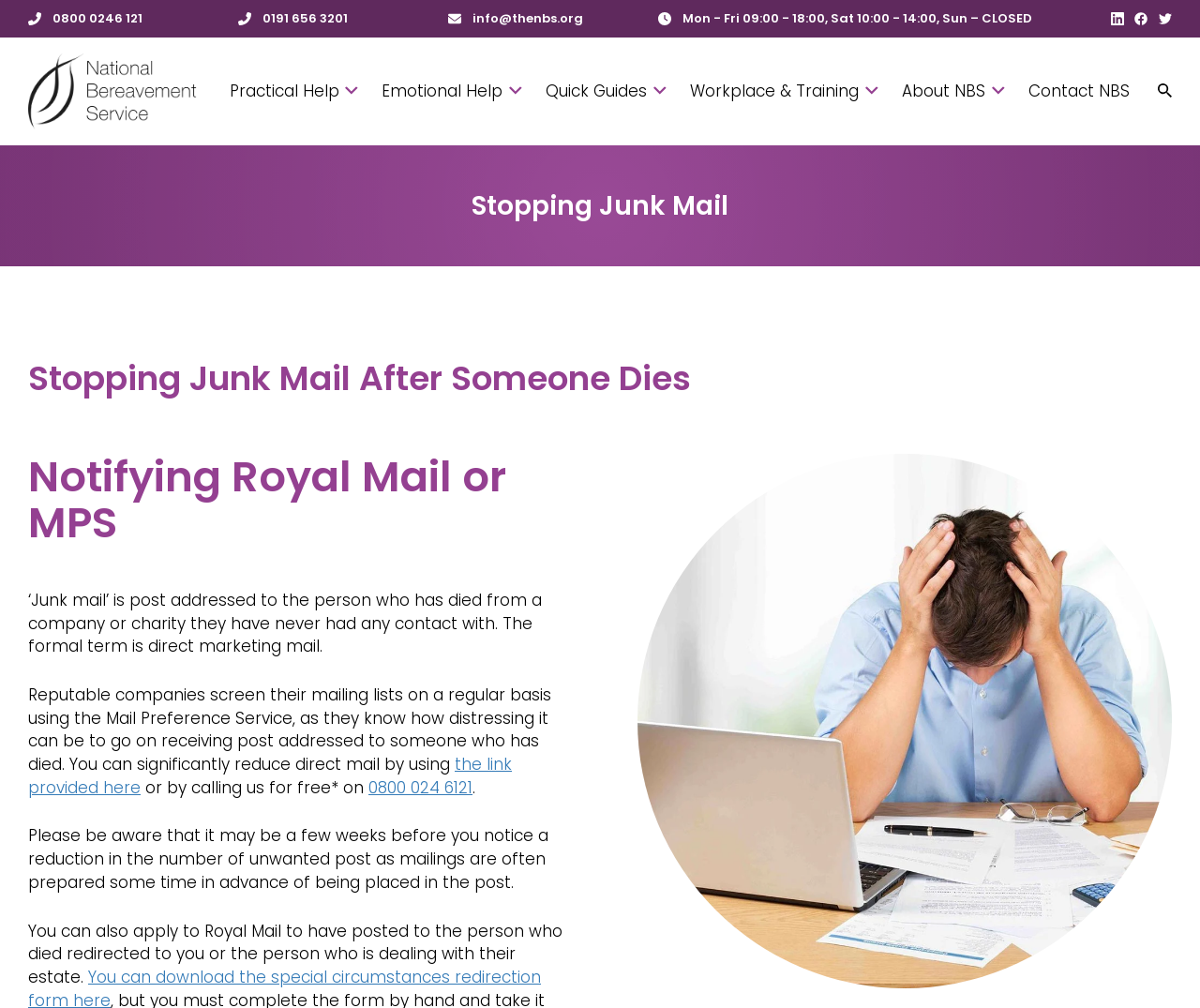What is the term for post addressed to the person who has died from a company or charity they have never had contact with?
Answer the question with as much detail as you can, using the image as a reference.

I found this information by reading the text that says '‘Junk mail’ is post addressed to the person who has died from a company or charity they have never had any contact with. The formal term is direct marketing mail.' which explicitly defines the term.